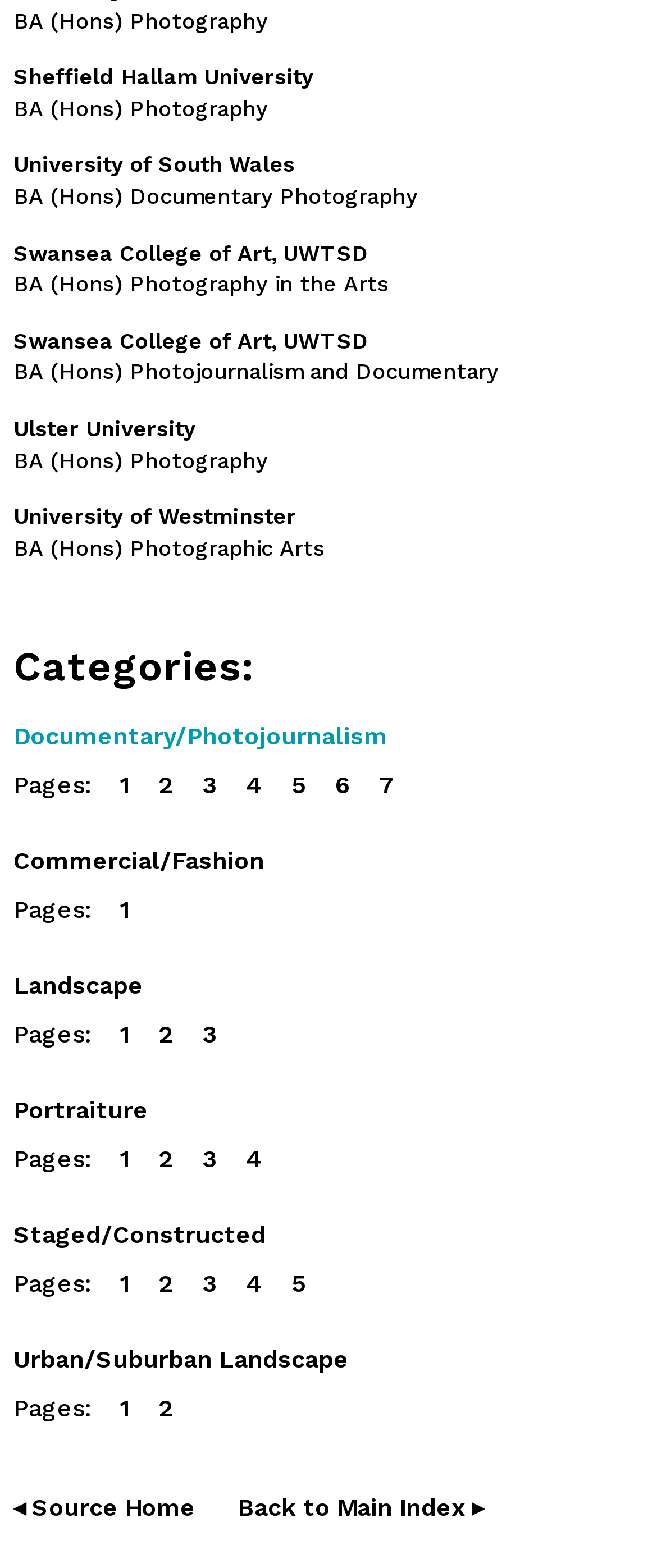How many university photography courses are listed?
Your answer should be a single word or phrase derived from the screenshot.

6